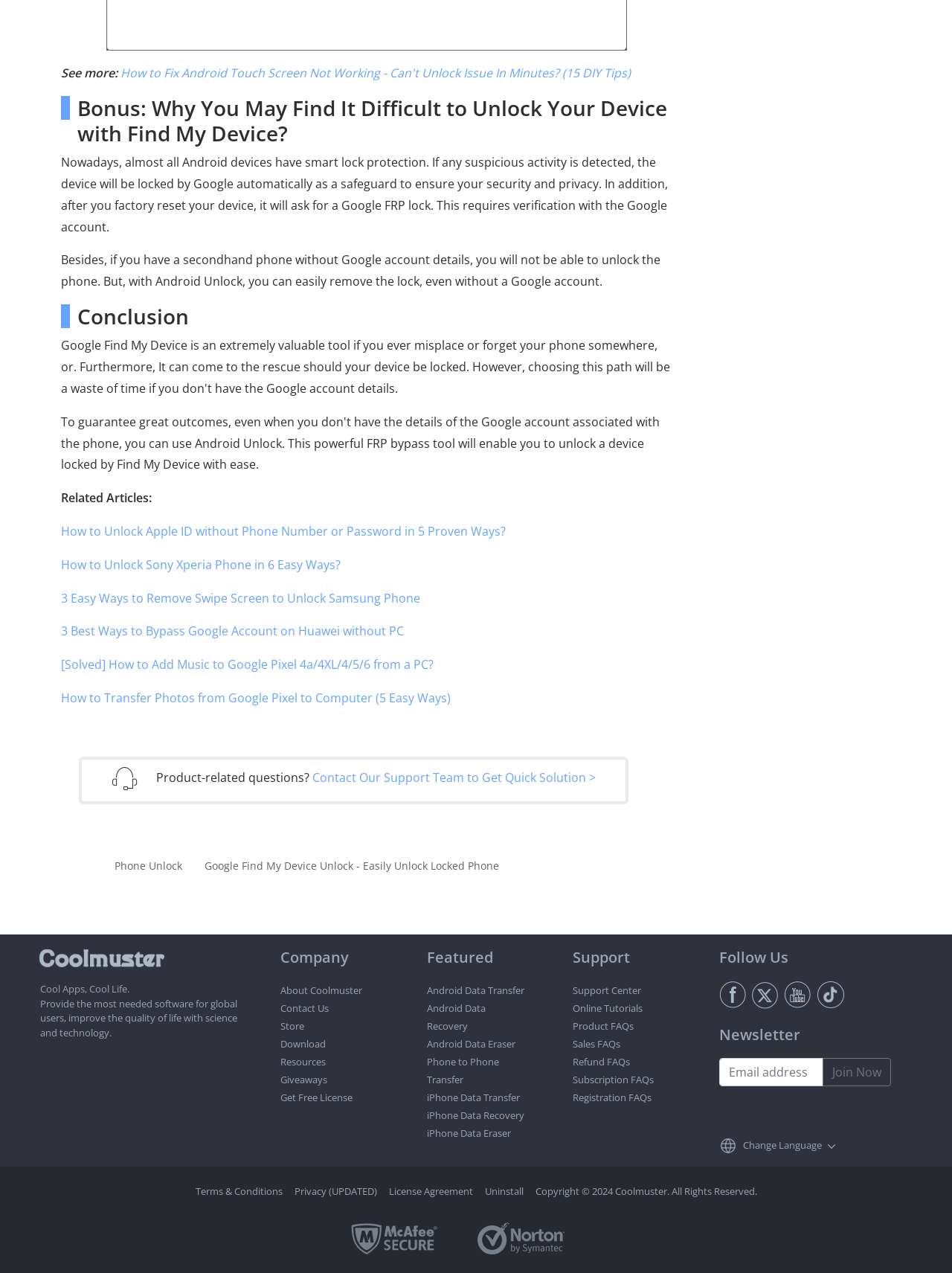Can you give a detailed response to the following question using the information from the image? What type of articles are listed under 'Related Articles'?

The type of articles listed under 'Related Articles' can be determined by reading the titles of the articles, such as 'How to Unlock Apple ID without Phone Number or Password in 5 Proven Ways?' and 'How to Transfer Photos from Google Pixel to Computer (5 Easy Ways)' which suggests that the articles are related to phone unlock and transfer.